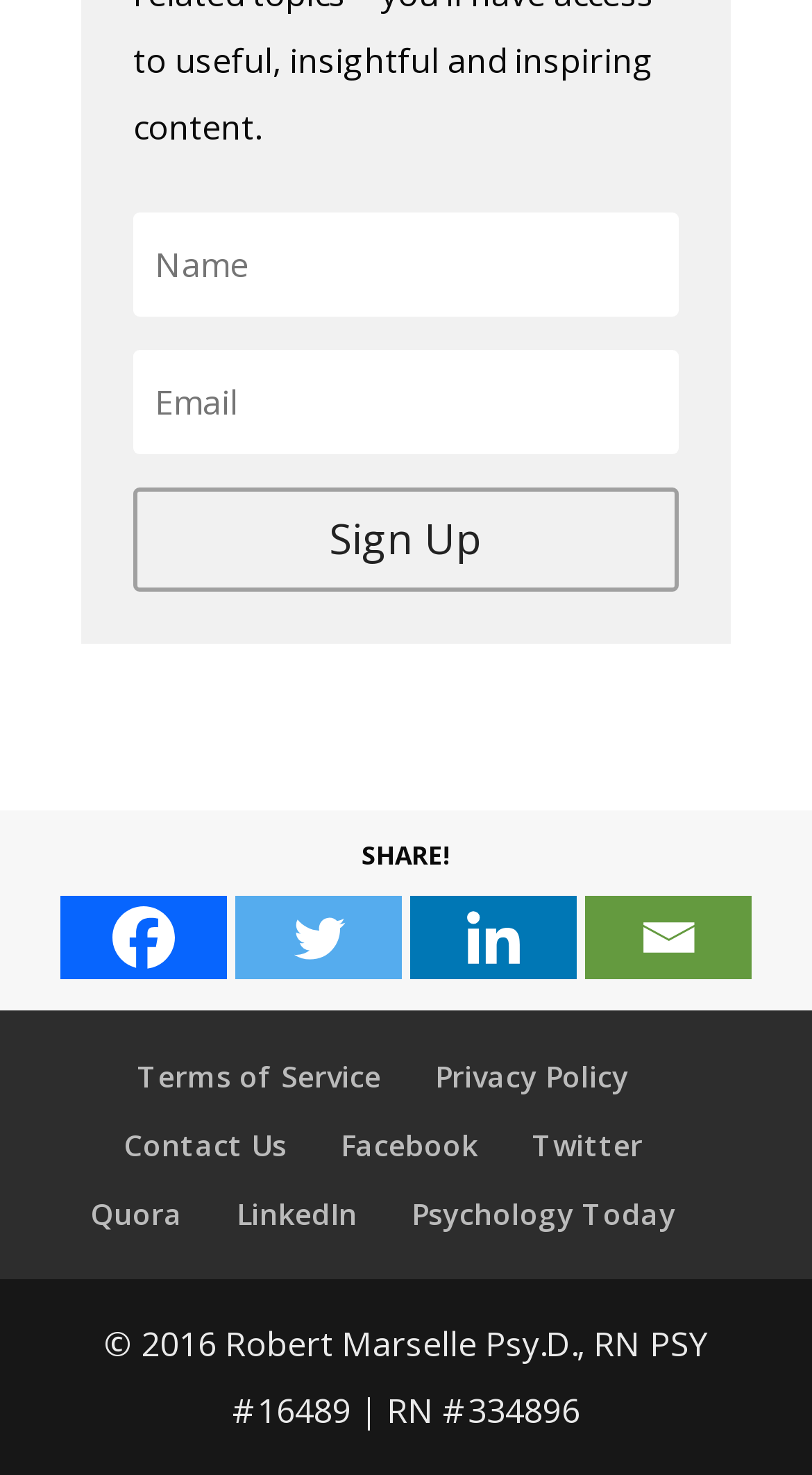Bounding box coordinates are given in the format (top-left x, top-left y, bottom-right x, bottom-right y). All values should be floating point numbers between 0 and 1. Provide the bounding box coordinate for the UI element described as: how & who can apply

None